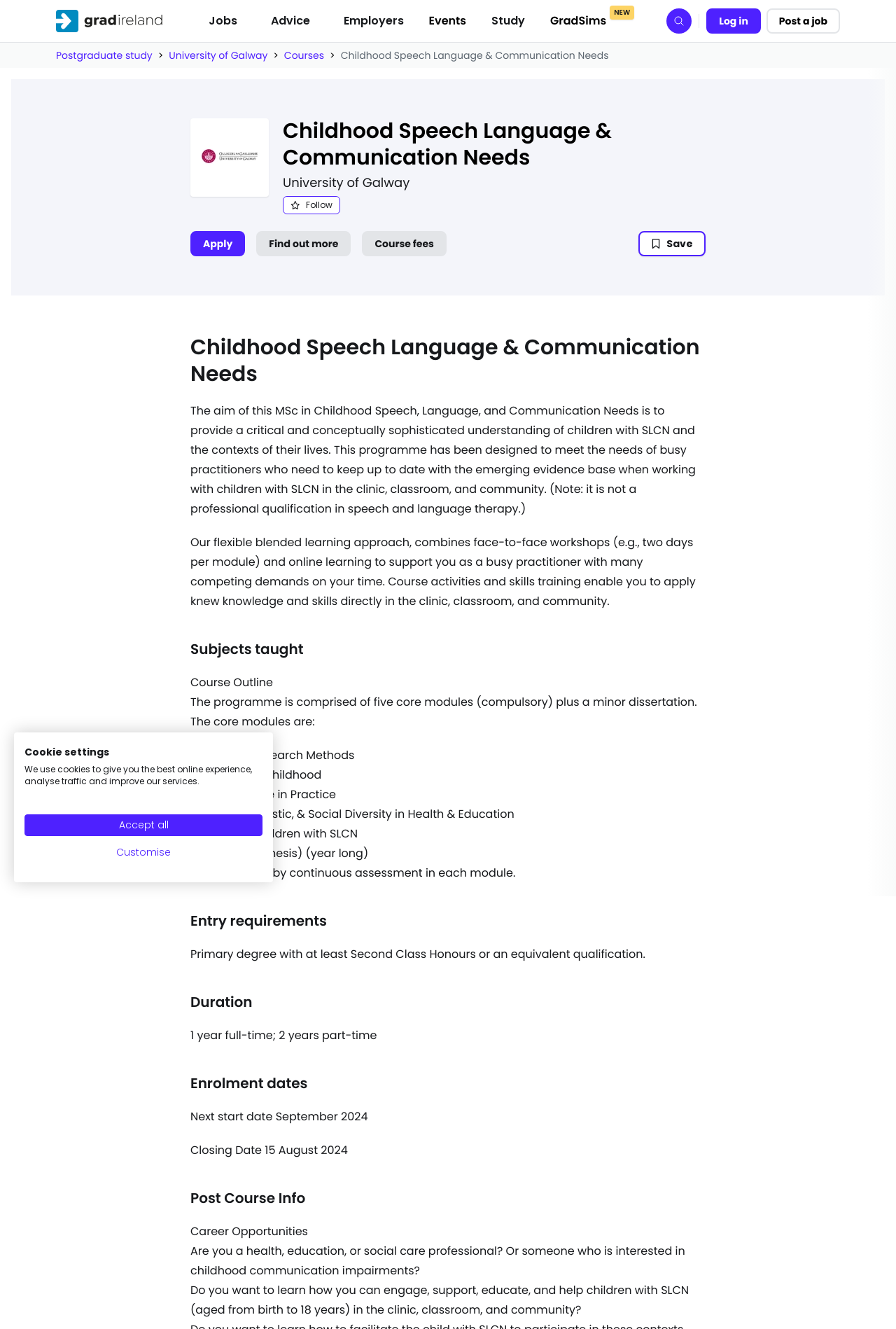What is the name of the university offering the MSc program?
Kindly offer a detailed explanation using the data available in the image.

I found the answer by looking at the link 'University of Galway' with bounding box coordinates [0.189, 0.036, 0.299, 0.047] and another instance with coordinates [0.316, 0.131, 0.457, 0.144]. This suggests that the university offering the MSc program is the University of Galway.